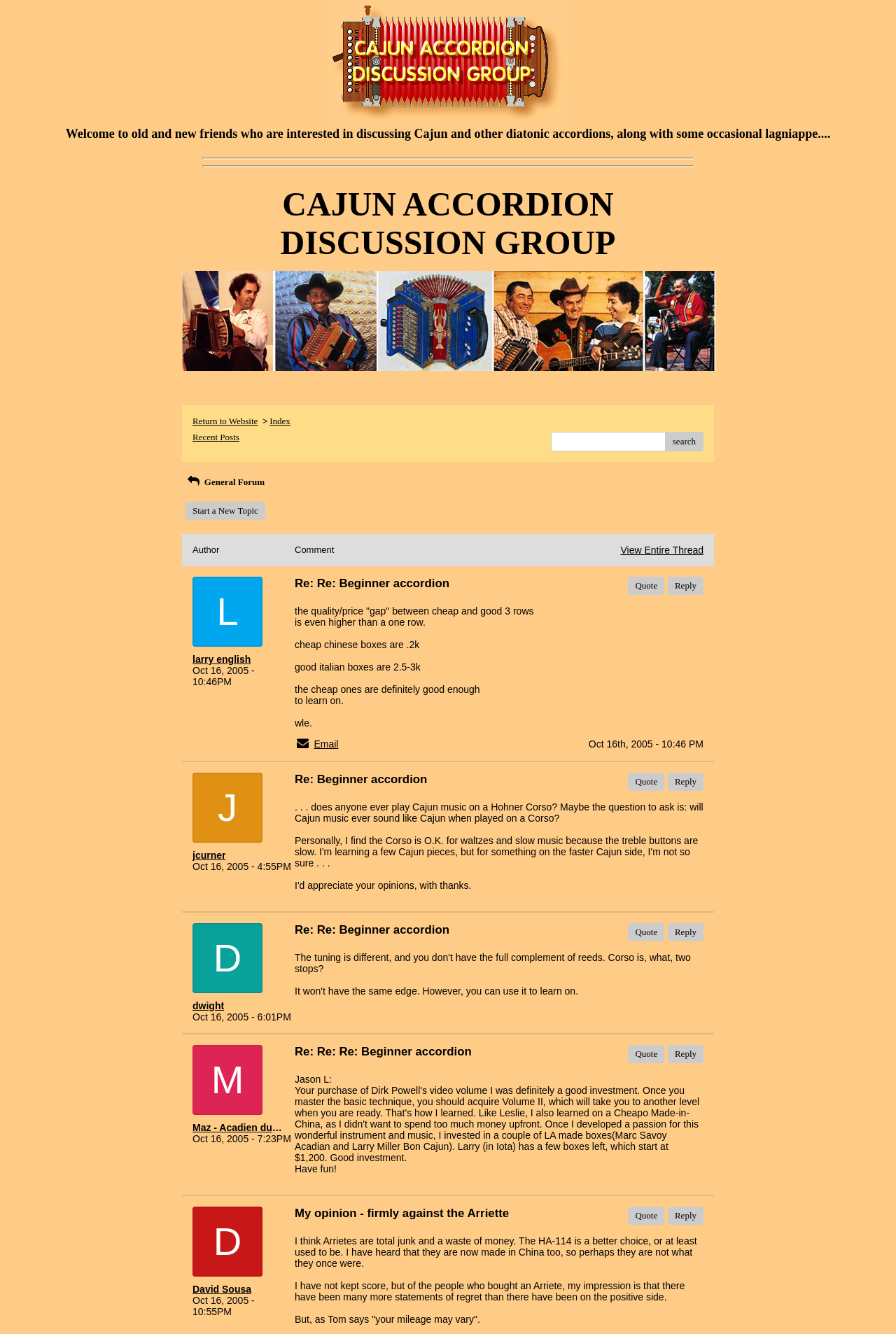Find the bounding box coordinates for the HTML element described as: "larry english". The coordinates should consist of four float values between 0 and 1, i.e., [left, top, right, bottom].

[0.215, 0.49, 0.316, 0.498]